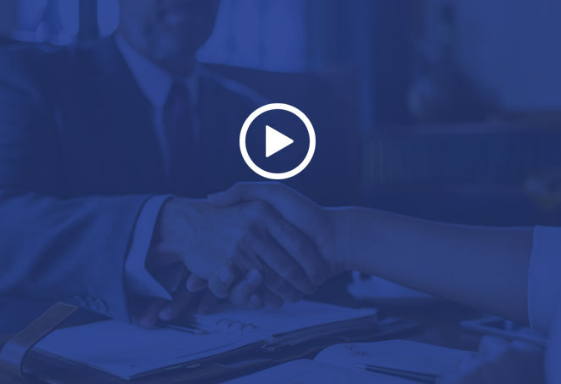Offer a thorough description of the image.

The image depicts a professional handshake between two individuals, symbolizing a collaborative or contractual agreement. In the foreground, one person's hand reaches across a table to grasp the hand of another, as they sit facing each other. The couple are likely engaged in a discussion surrounding legal matters, highlighting trust and partnership. Overlaid in the image is a circular play button, suggesting this moment may be part of a video presentation, possibly related to legal services or advice. The background is a soft blue hue, adding a sense of calm and professionalism to the interaction, while elements such as a notebook and pen indicate the business context. This visual reinforces the message of reliability and dedication in client representation, aligning with the values emphasized by attorney Saman Nasseri, as mentioned in the surrounding content.